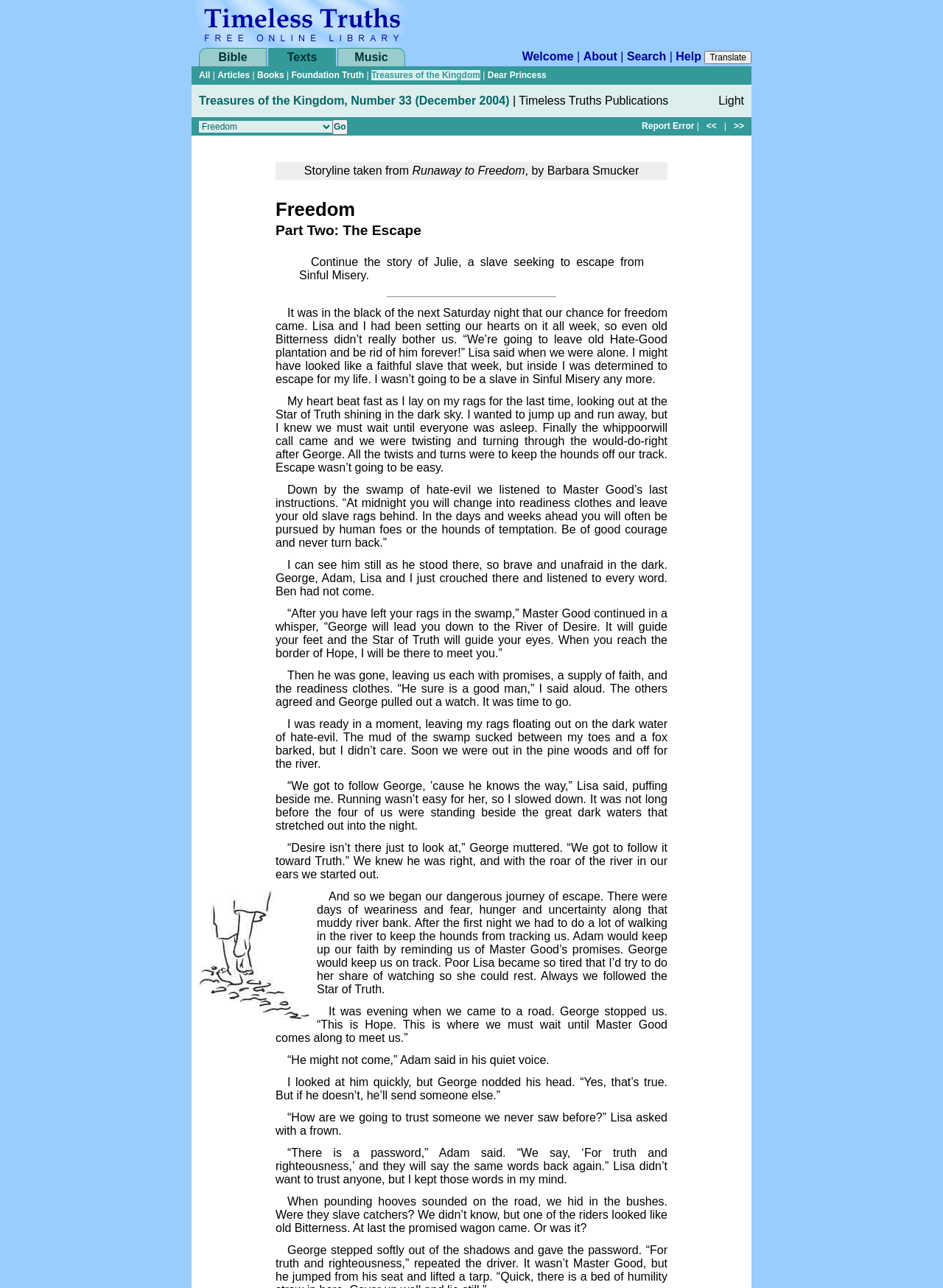Highlight the bounding box of the UI element that corresponds to this description: "NOSTER".

None